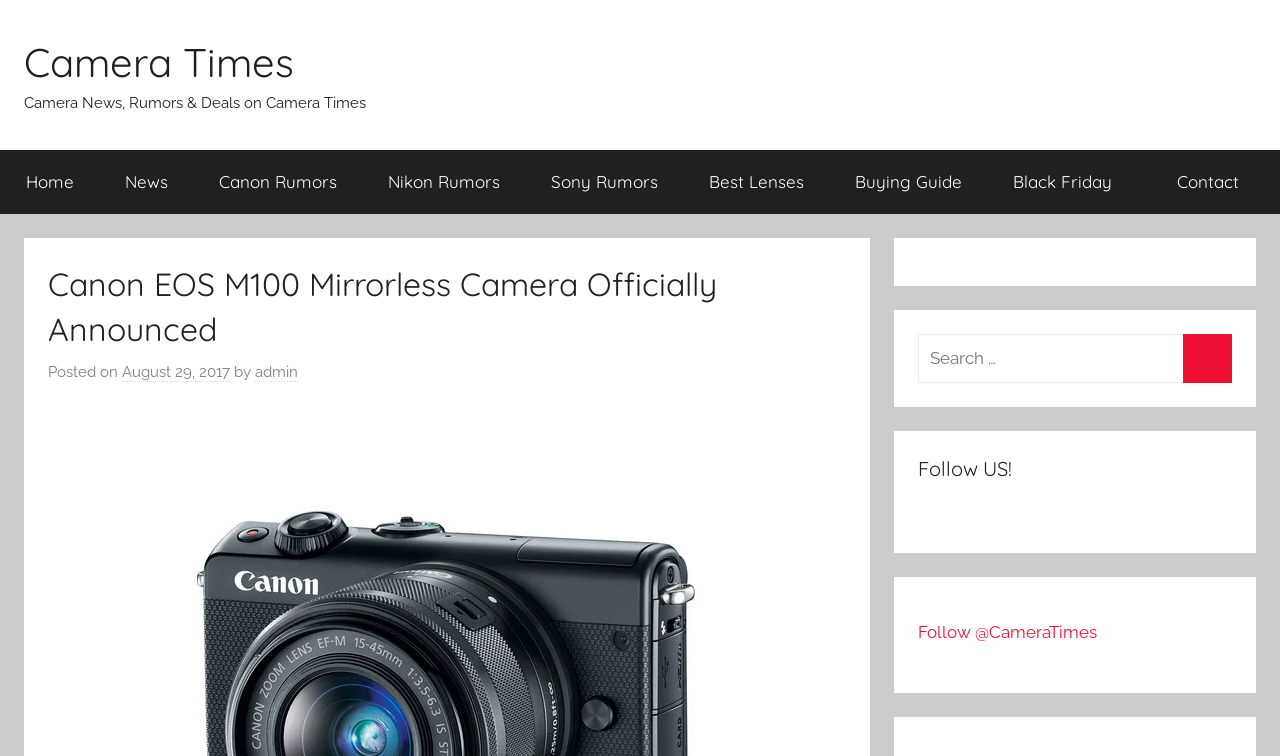Identify the bounding box coordinates of the region that should be clicked to execute the following instruction: "view news".

[0.077, 0.199, 0.151, 0.283]